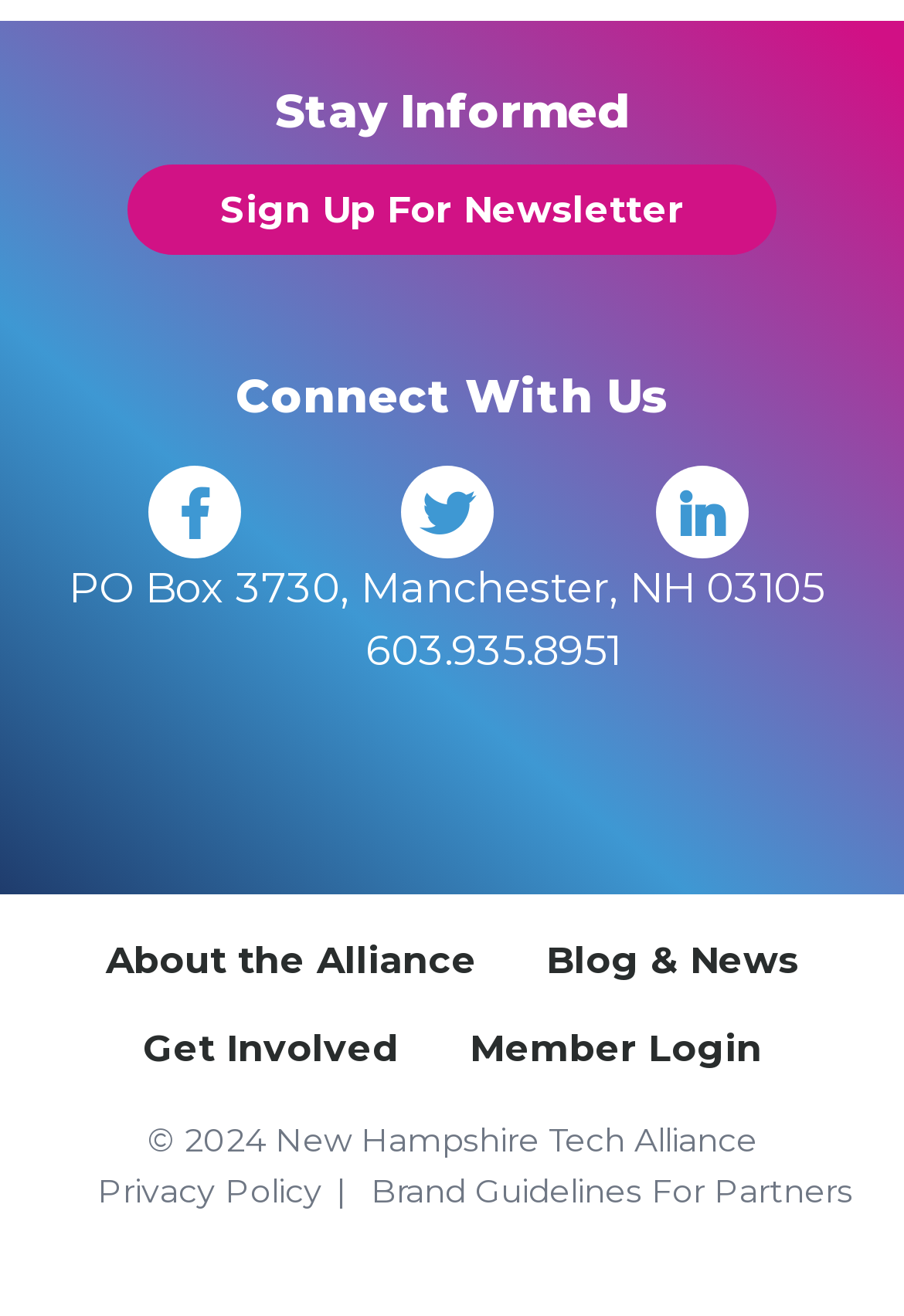Pinpoint the bounding box coordinates of the element to be clicked to execute the instruction: "Learn more about the Alliance".

[0.117, 0.713, 0.527, 0.747]